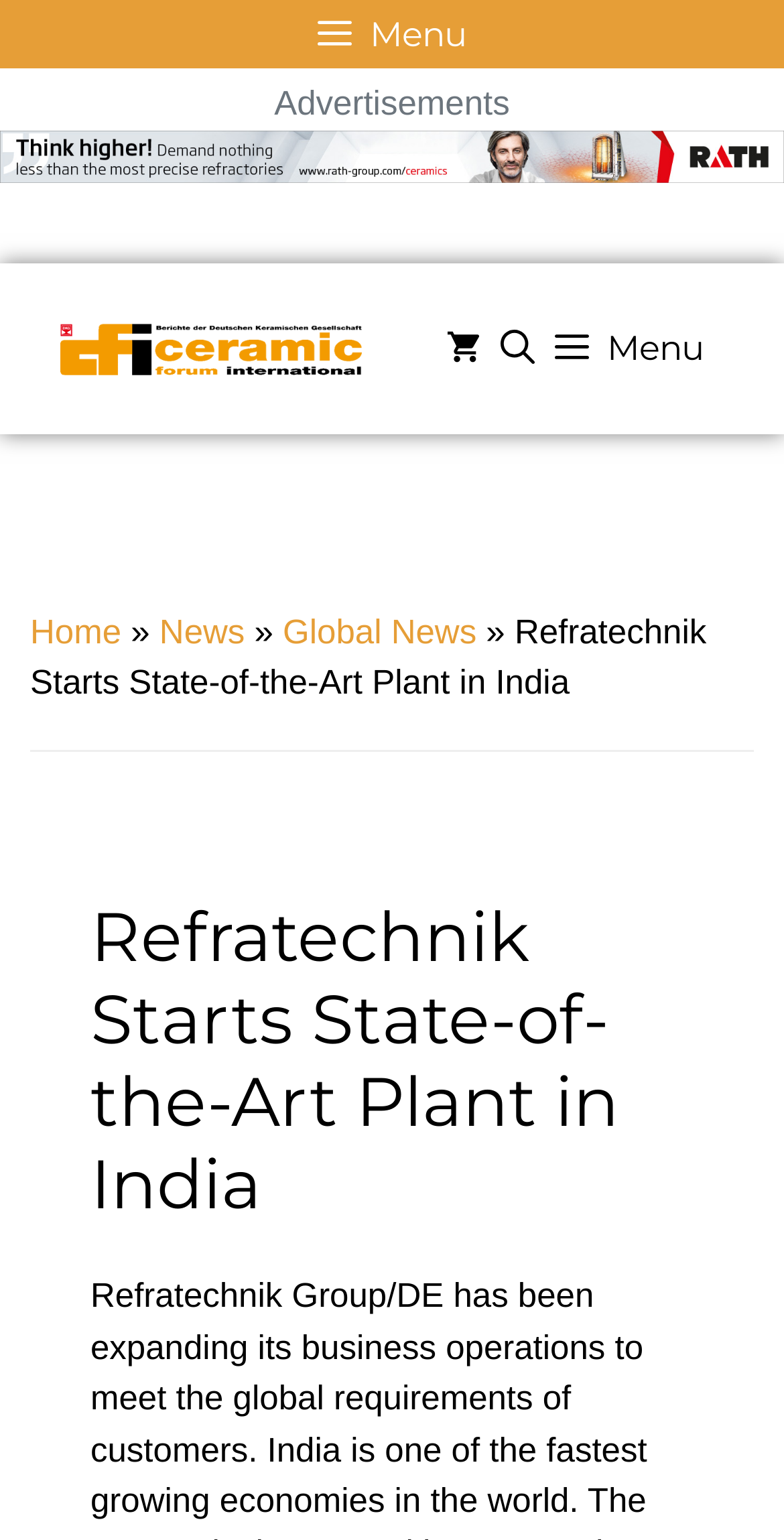Show me the bounding box coordinates of the clickable region to achieve the task as per the instruction: "Open the menu".

[0.051, 0.0, 0.949, 0.044]